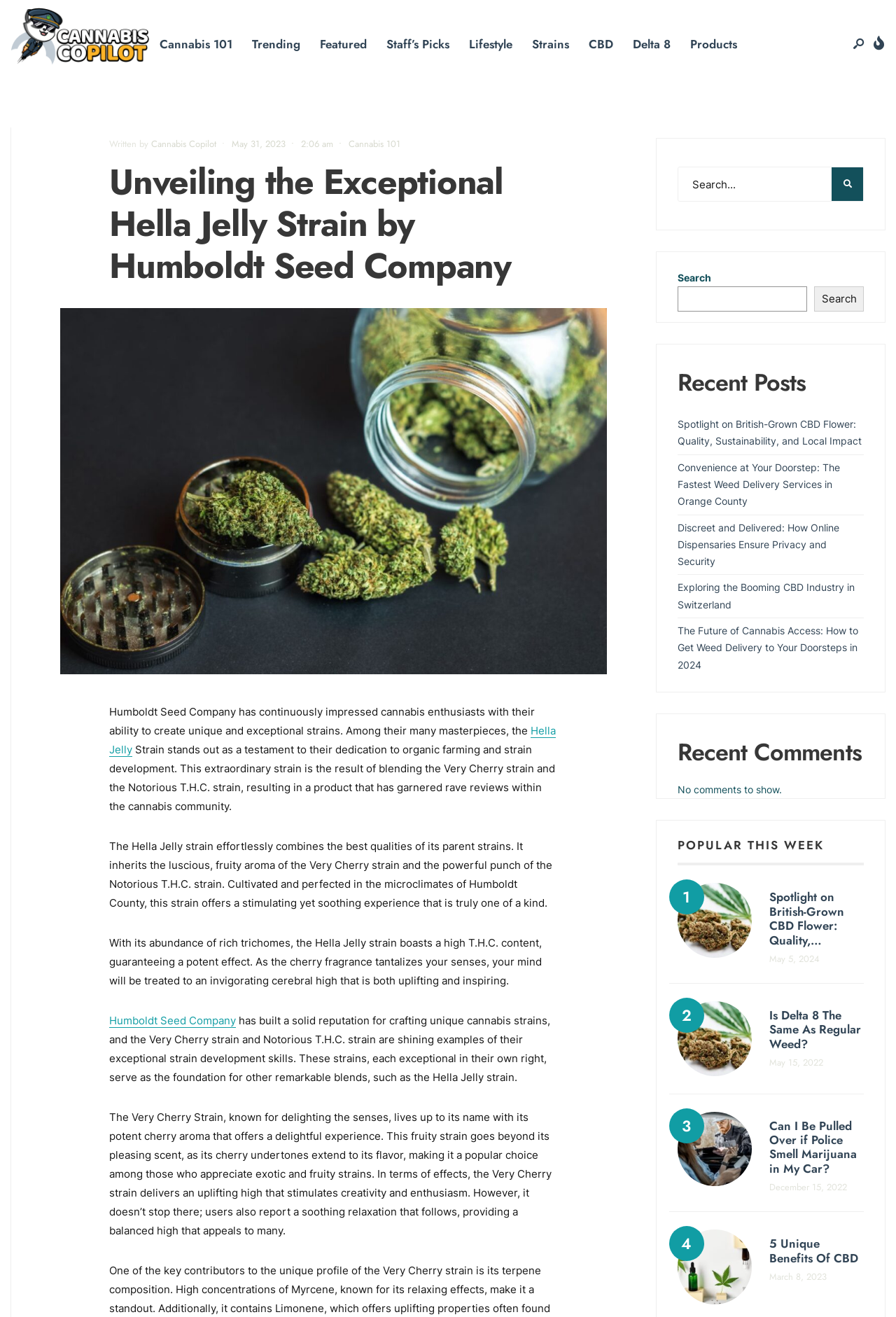What is the effect of the Hella Jelly strain?
Based on the screenshot, respond with a single word or phrase.

Uplifting and soothing